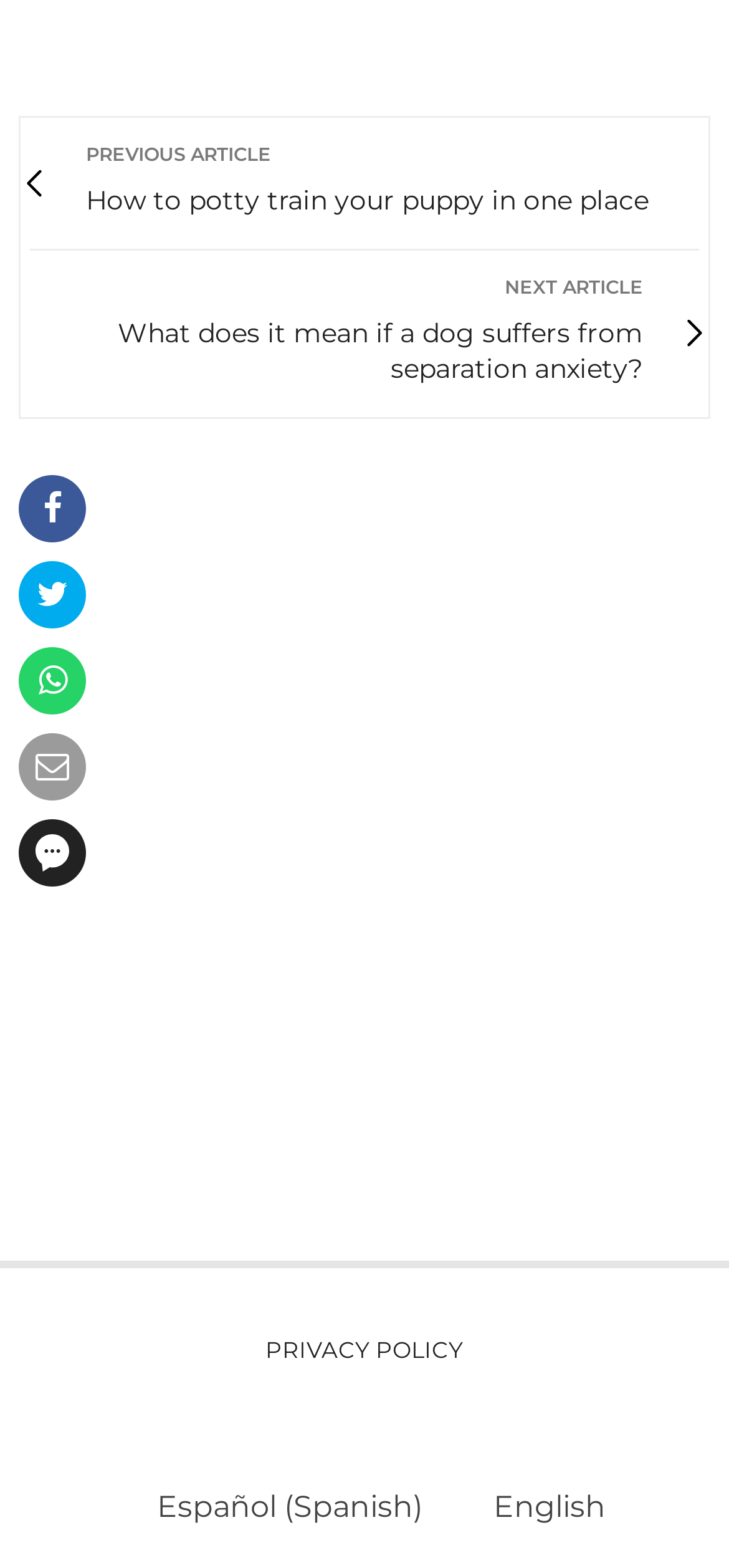Please determine the bounding box coordinates of the section I need to click to accomplish this instruction: "Click on the previous article".

[0.067, 0.093, 0.933, 0.14]